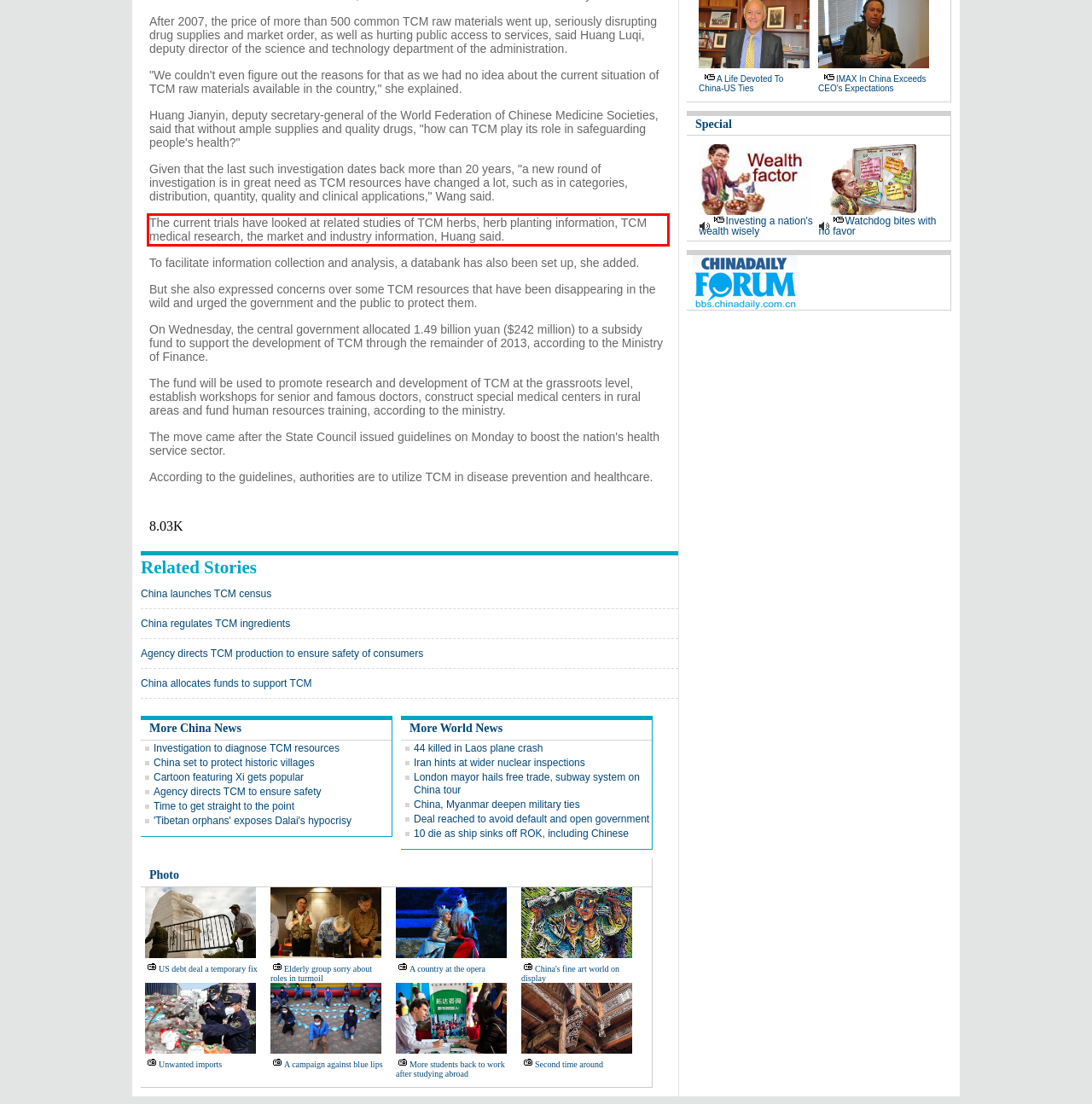Given a webpage screenshot with a red bounding box, perform OCR to read and deliver the text enclosed by the red bounding box.

The current trials have looked at related studies of TCM herbs, herb planting information, TCM medical research, the market and industry information, Huang said.